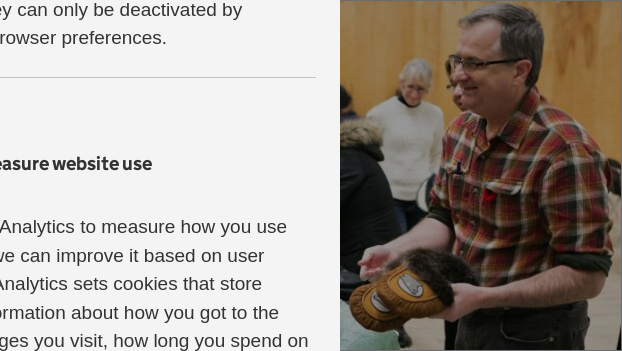Given the content of the image, can you provide a detailed answer to the question?
What is the atmosphere of the event?

The image captures a lively moment from a local community event, featuring a man engaging with participants, and in the background, other attendees can be seen, suggesting a friendly and collaborative atmosphere, which reflects the themes of civic engagement and the collective effort in shaping community policies.